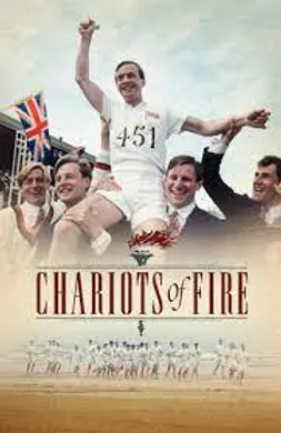What flag is waving in the background?
Based on the image, please offer an in-depth response to the question.

The image features a flag waving in the background, which is identified as the Union Jack, a symbol of British pride and nationality, fitting for the context of the 1924 Olympics.